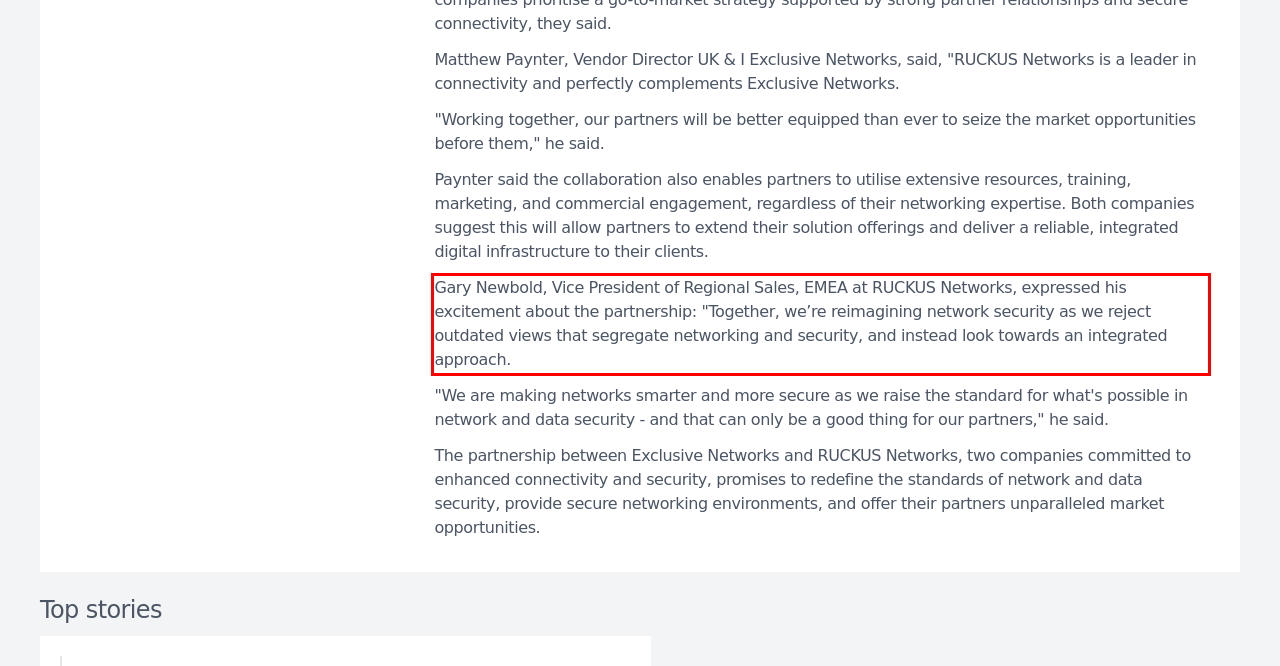Within the screenshot of a webpage, identify the red bounding box and perform OCR to capture the text content it contains.

Gary Newbold, Vice President of Regional Sales, EMEA at RUCKUS Networks, expressed his excitement about the partnership: "Together, we’re reimagining network security as we reject outdated views that segregate networking and security, and instead look towards an integrated approach.